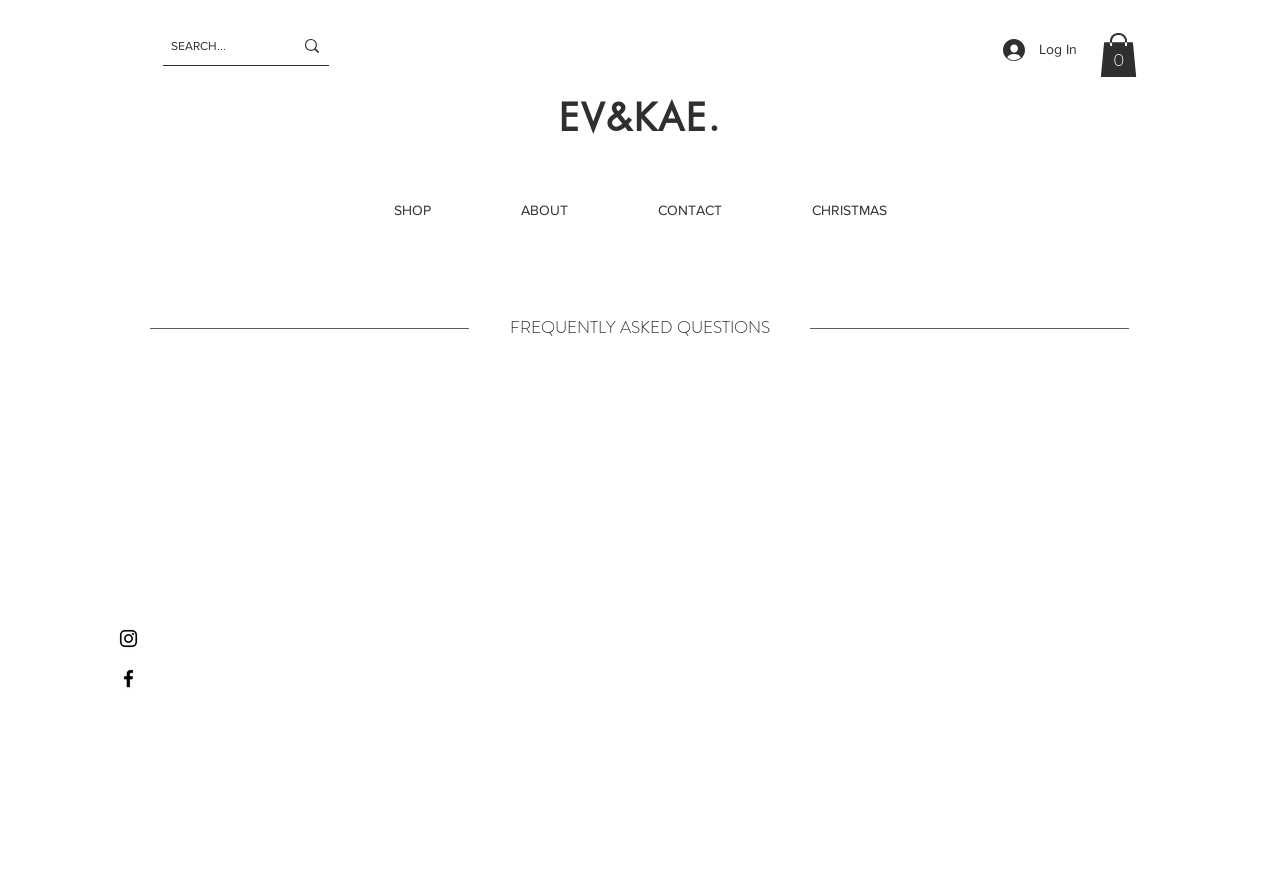What is the purpose of the search box? Refer to the image and provide a one-word or short phrase answer.

To search the website